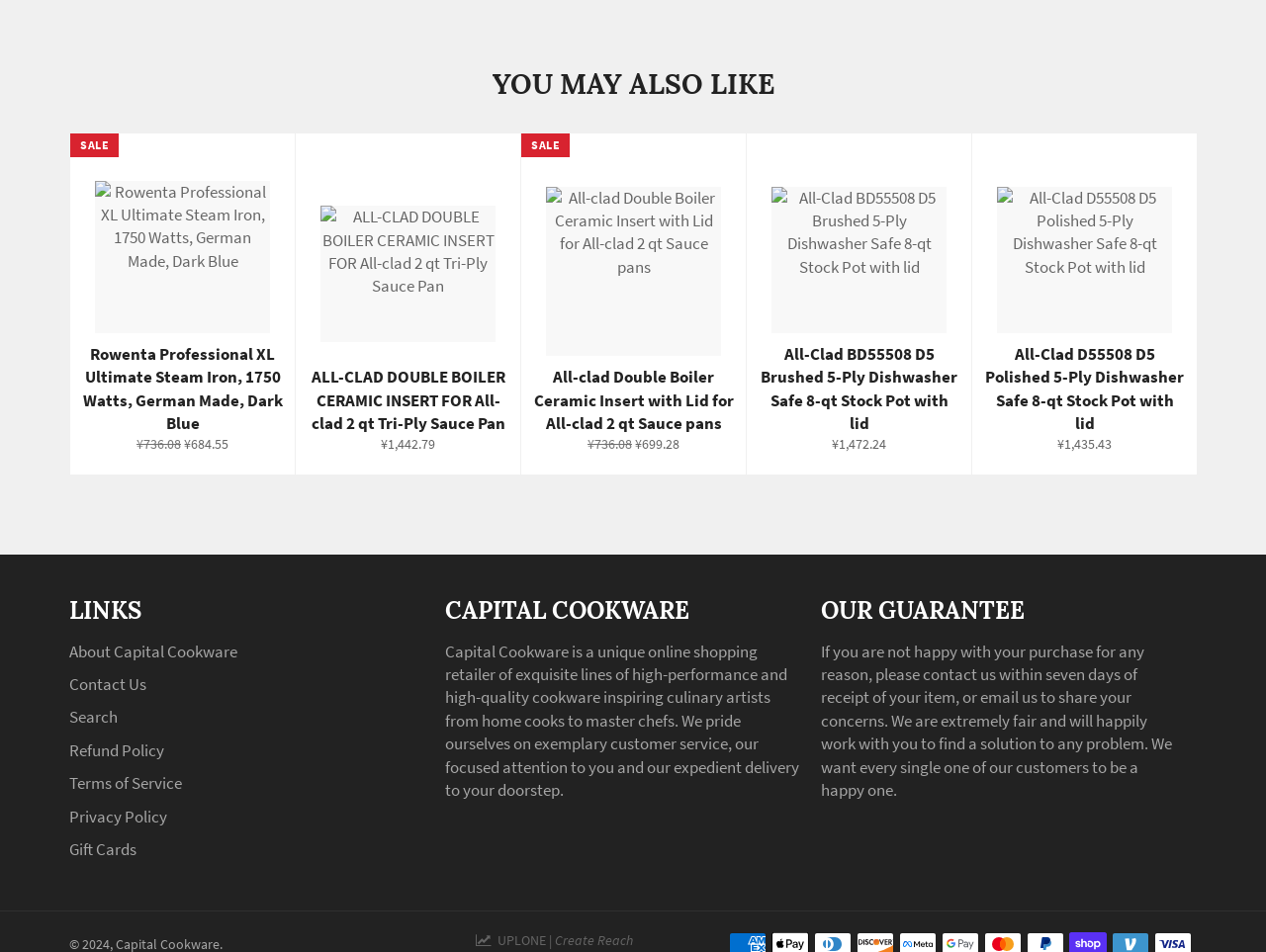Locate the bounding box coordinates of the area you need to click to fulfill this instruction: 'View the 'ALL-CLAD DOUBLE BOILER CERAMIC INSERT FOR All-clad 2 qt Tri-Ply Sauce Pan' product details'. The coordinates must be in the form of four float numbers ranging from 0 to 1: [left, top, right, bottom].

[0.233, 0.137, 0.411, 0.496]